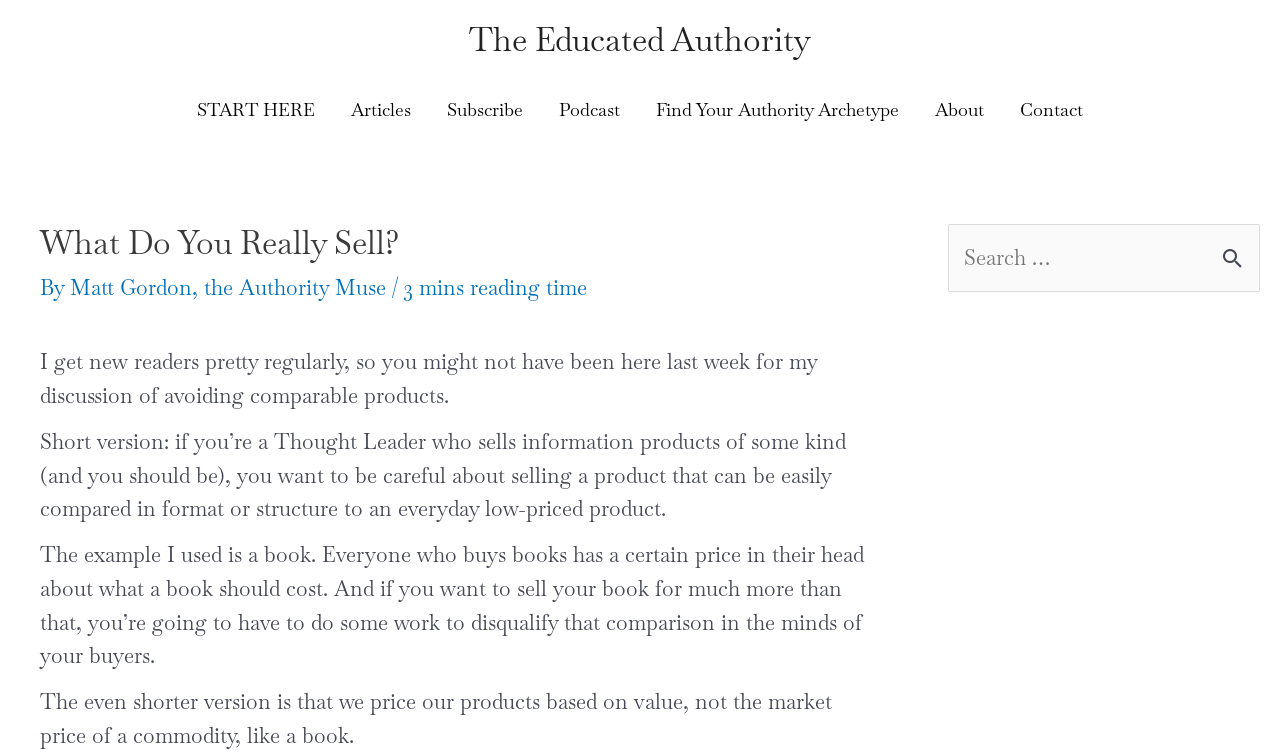Find the bounding box coordinates of the element to click in order to complete the given instruction: "Listen to the 'Podcast'."

[0.423, 0.107, 0.498, 0.186]